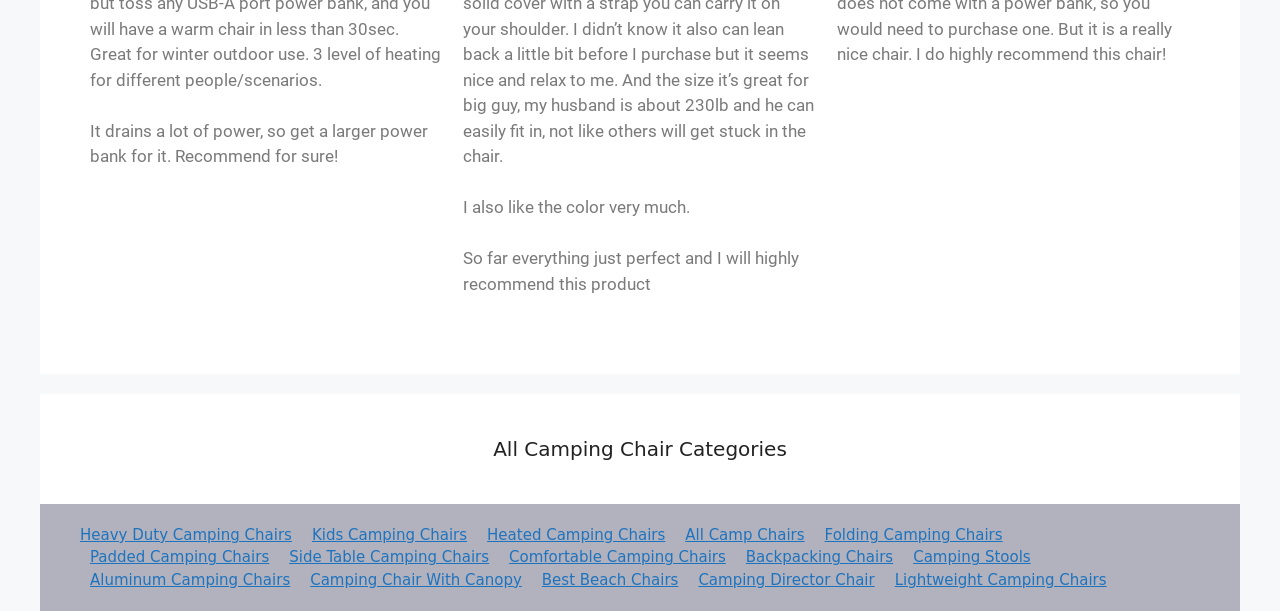Find the bounding box coordinates for the HTML element described in this sentence: "Camping Stools". Provide the coordinates as four float numbers between 0 and 1, in the format [left, top, right, bottom].

[0.713, 0.898, 0.805, 0.927]